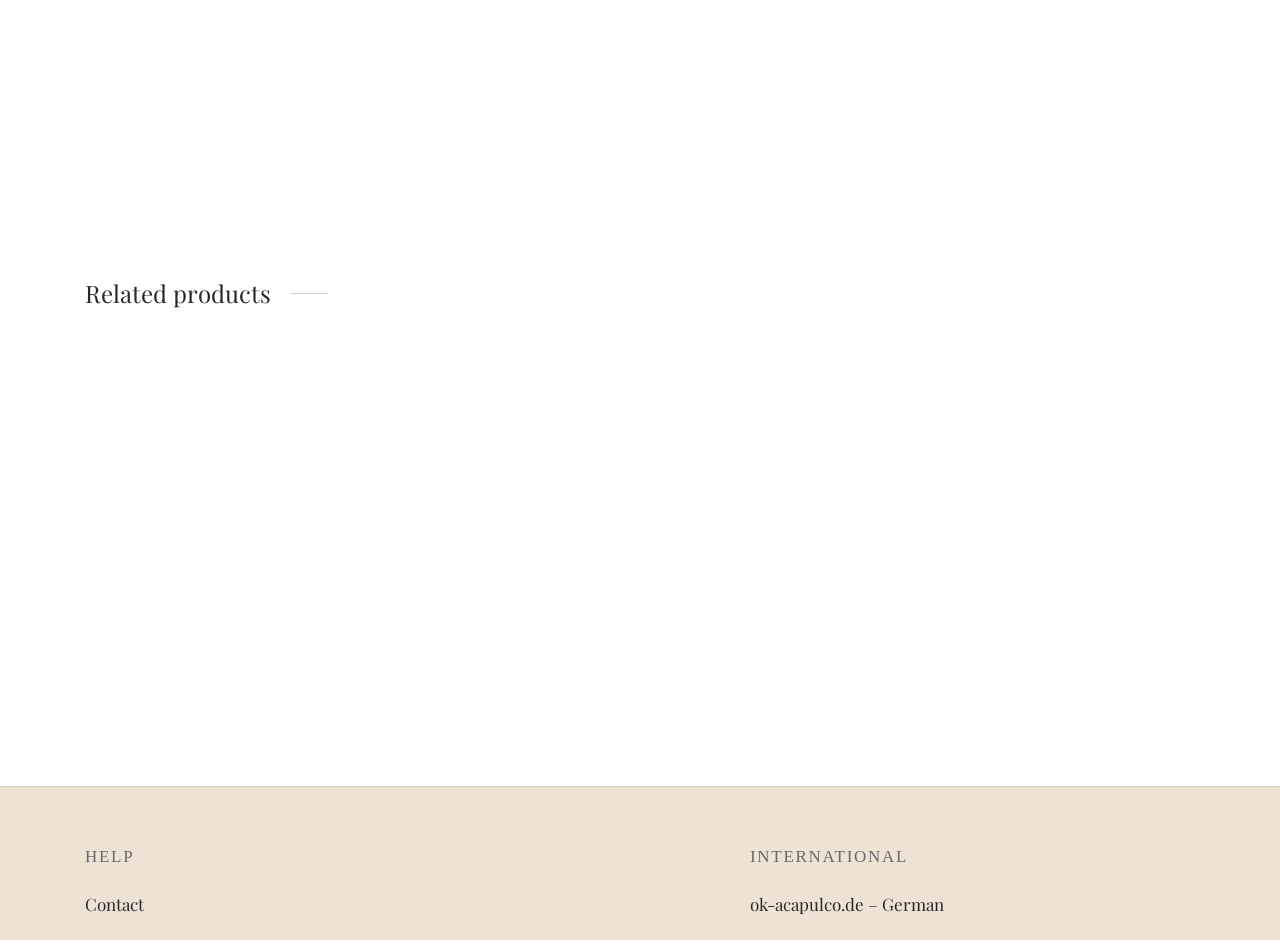How many related products are shown on the webpage? Using the information from the screenshot, answer with a single word or phrase.

3